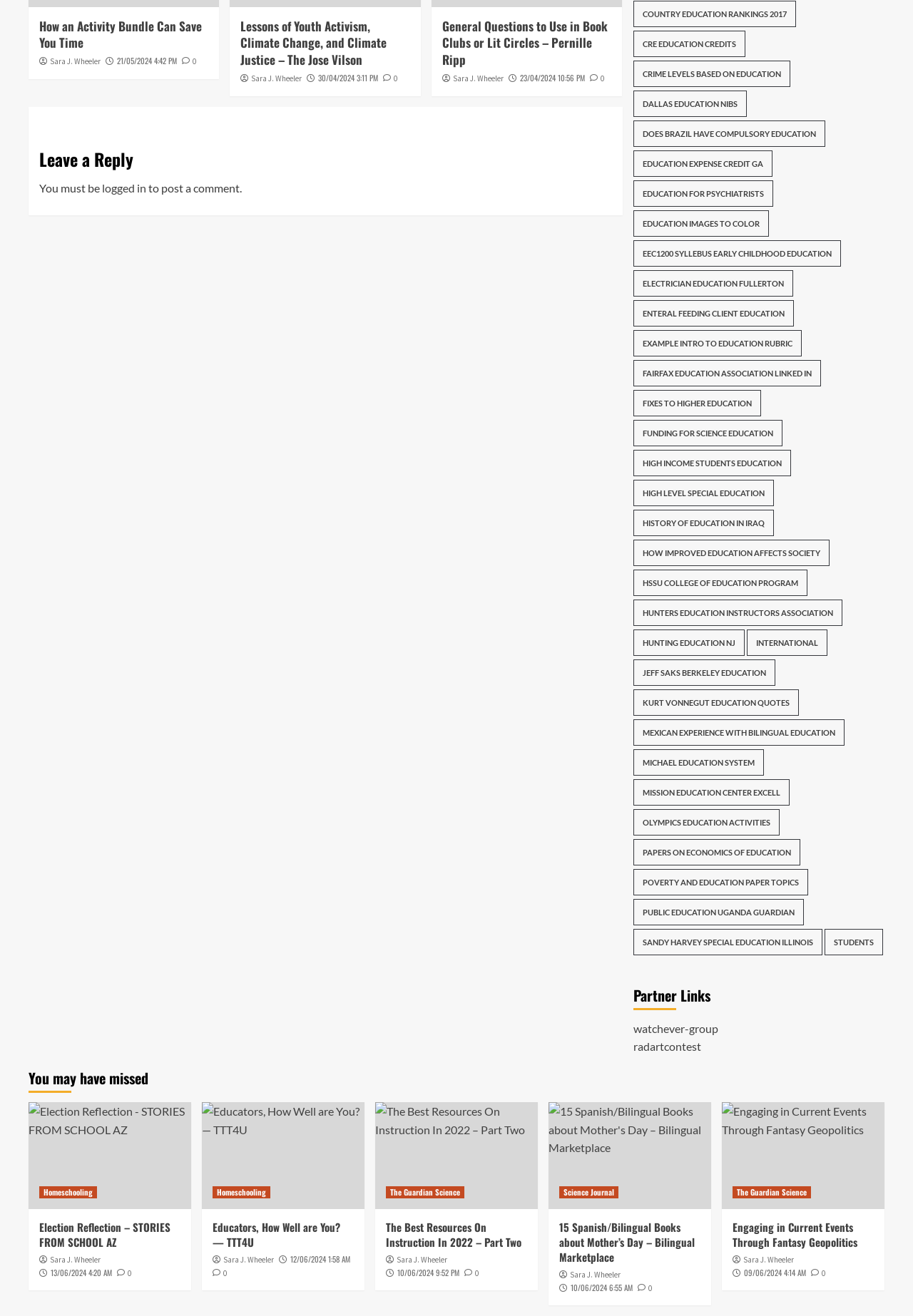Based on the element description, predict the bounding box coordinates (top-left x, top-left y, bottom-right x, bottom-right y) for the UI element in the screenshot: Science Journal

[0.612, 0.901, 0.677, 0.911]